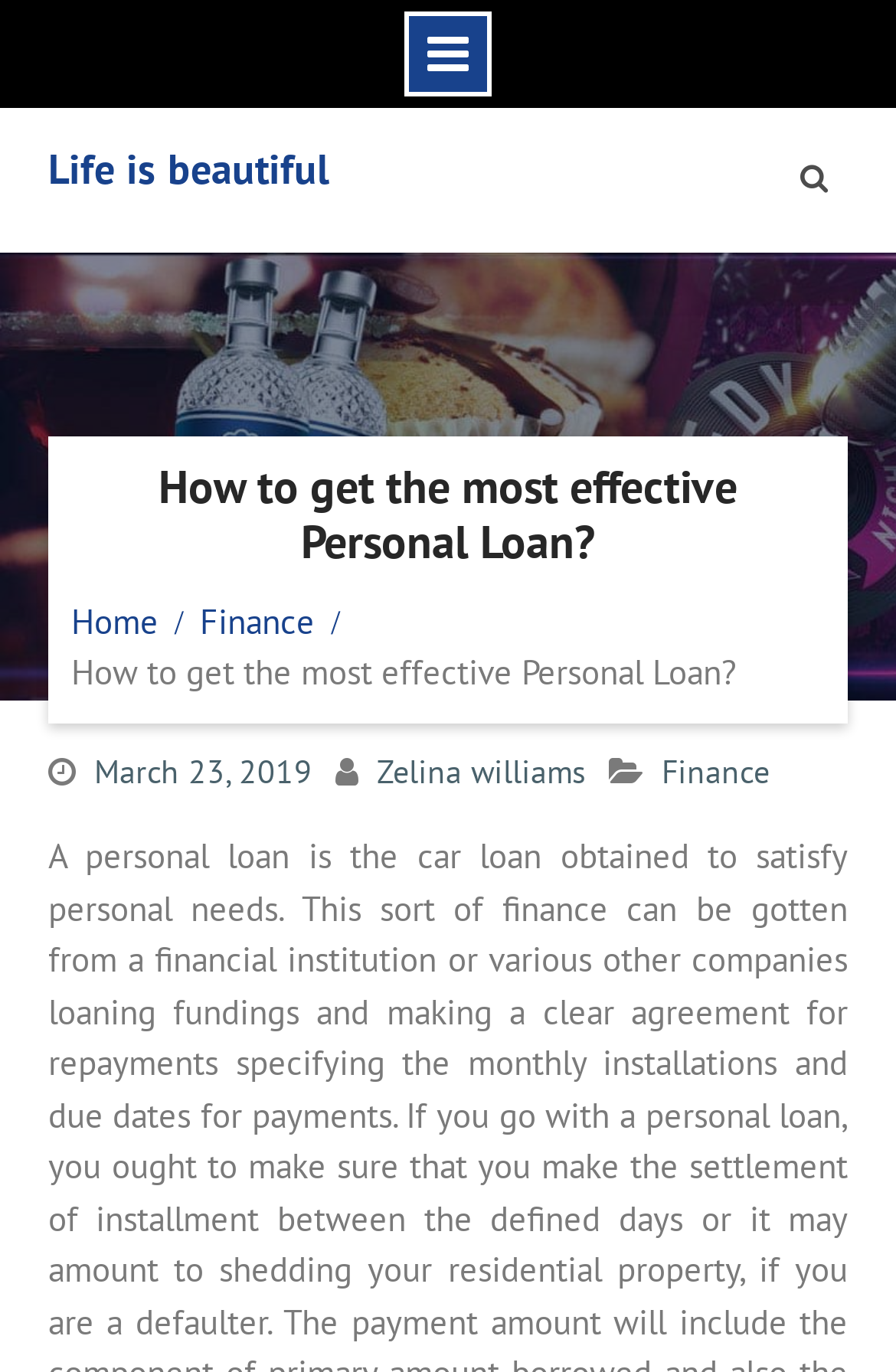What is the category of the article?
Using the information presented in the image, please offer a detailed response to the question.

By looking at the webpage, I can see that there is a link 'Finance/' under the main heading, which suggests that the article belongs to the Finance category.